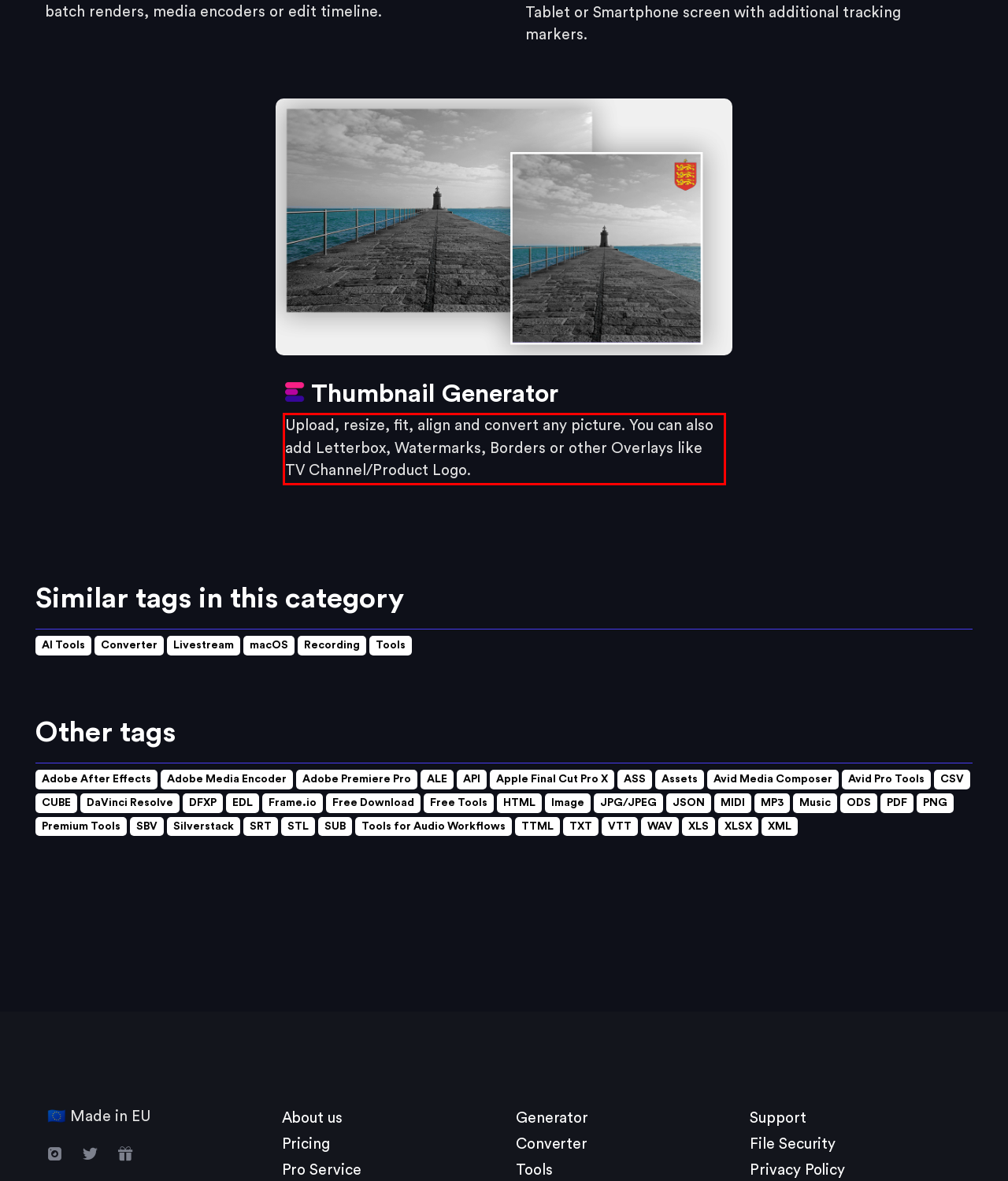Given a screenshot of a webpage with a red bounding box, please identify and retrieve the text inside the red rectangle.

Upload, resize, fit, align and convert any picture. You can also add Letterbox, Watermarks, Borders or other Overlays like TV Channel/Product Logo.